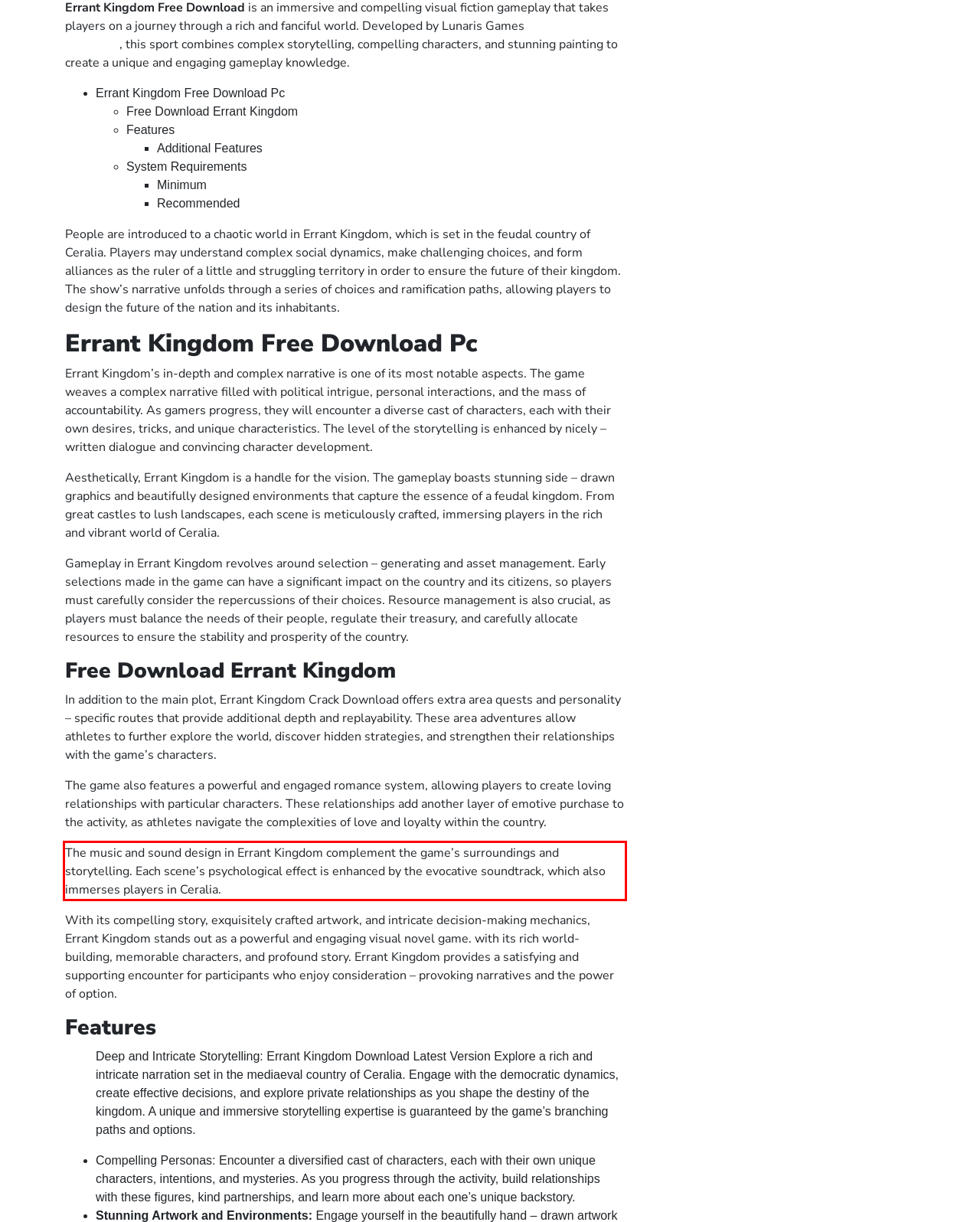You are given a webpage screenshot with a red bounding box around a UI element. Extract and generate the text inside this red bounding box.

The music and sound design in Errant Kingdom complement the game’s surroundings and storytelling. Each scene’s psychological effect is enhanced by the evocative soundtrack, which also immerses players in Ceralia.